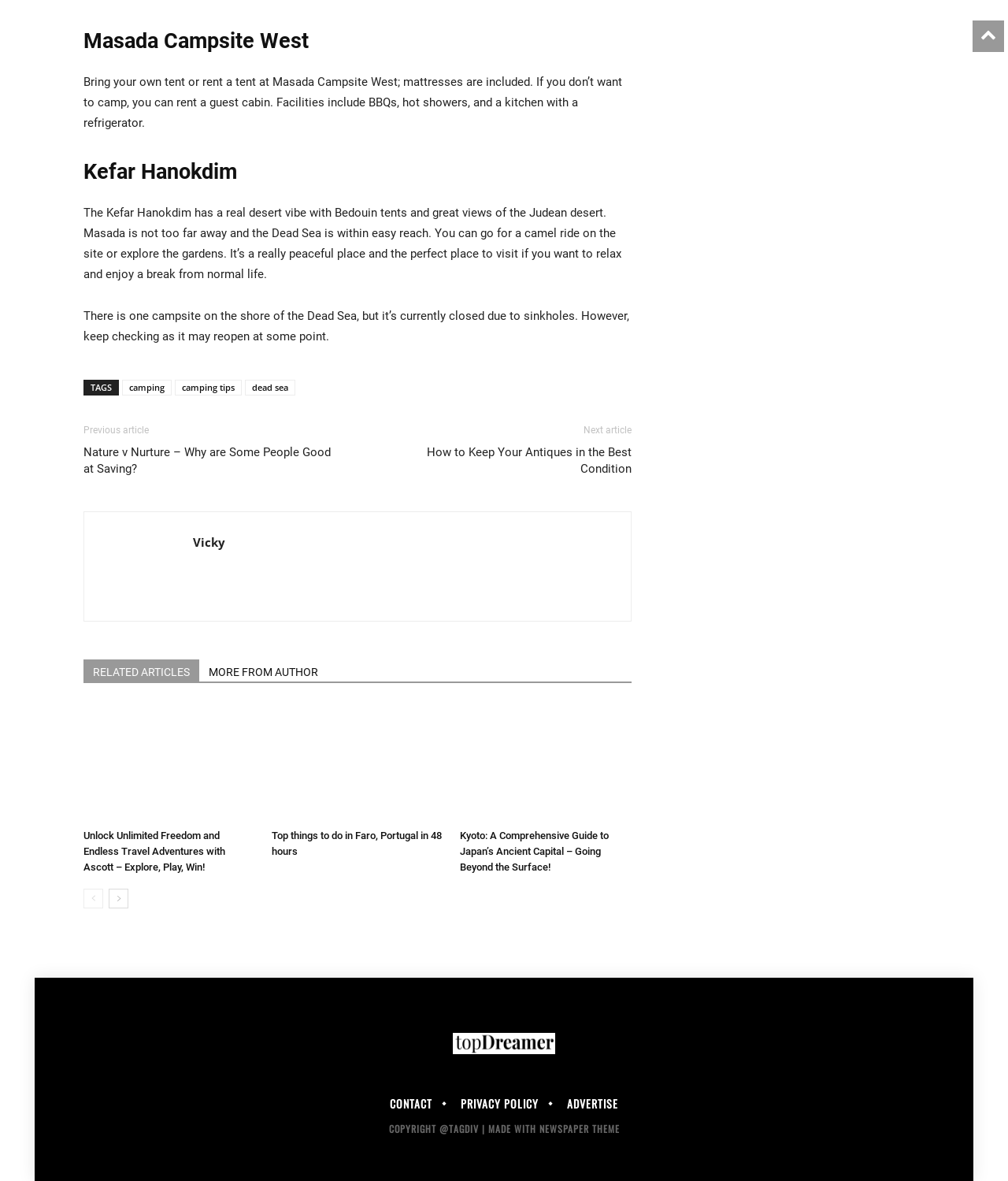Give the bounding box coordinates for the element described by: "Privacy Policy".

[0.449, 0.93, 0.542, 0.939]